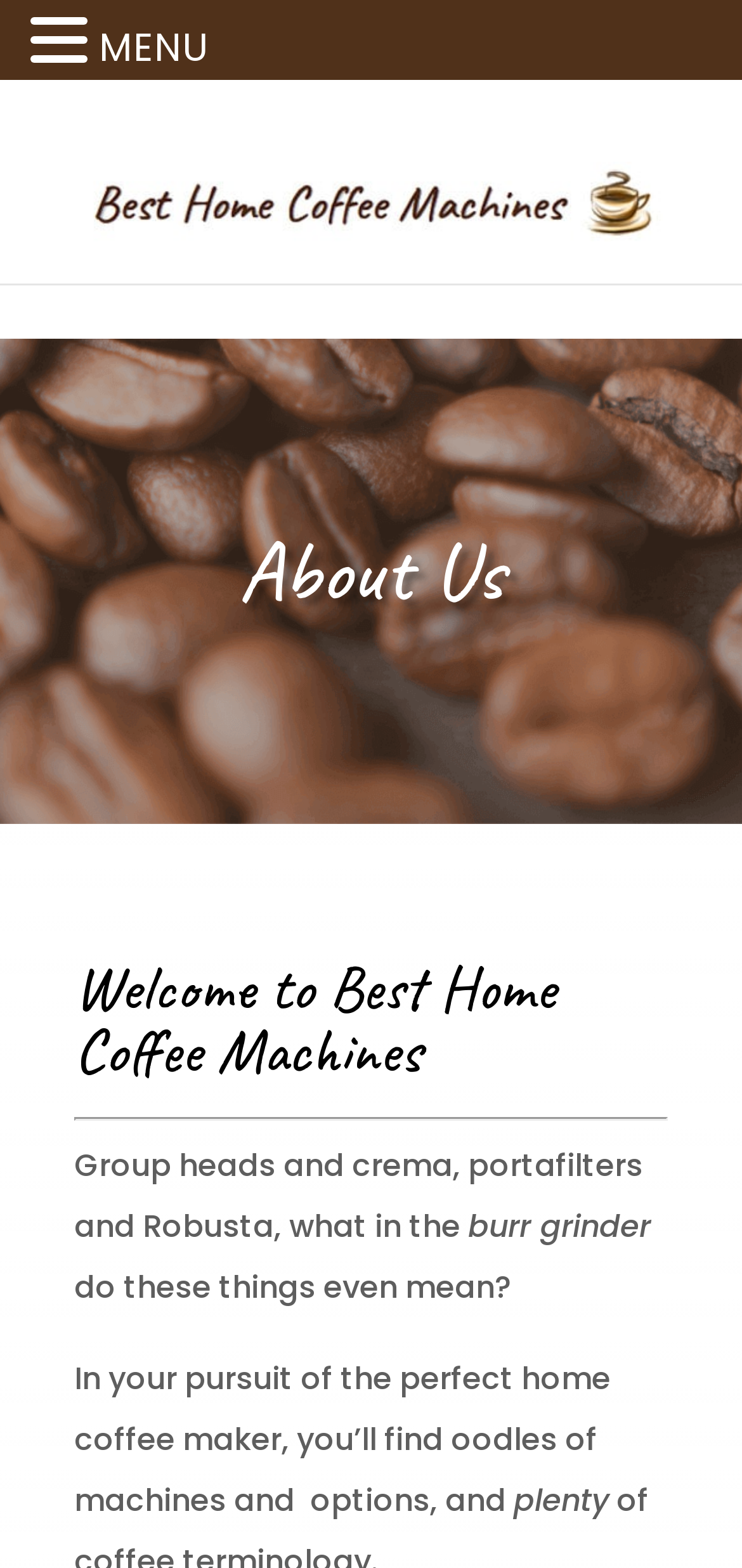What is the purpose of the webpage?
Based on the image, answer the question in a detailed manner.

The purpose of the webpage can be inferred from the text content, which suggests that the webpage is a resource for coffee lovers to learn about coffee types, styles, and tools needed to produce cafe-quality coffee at home.